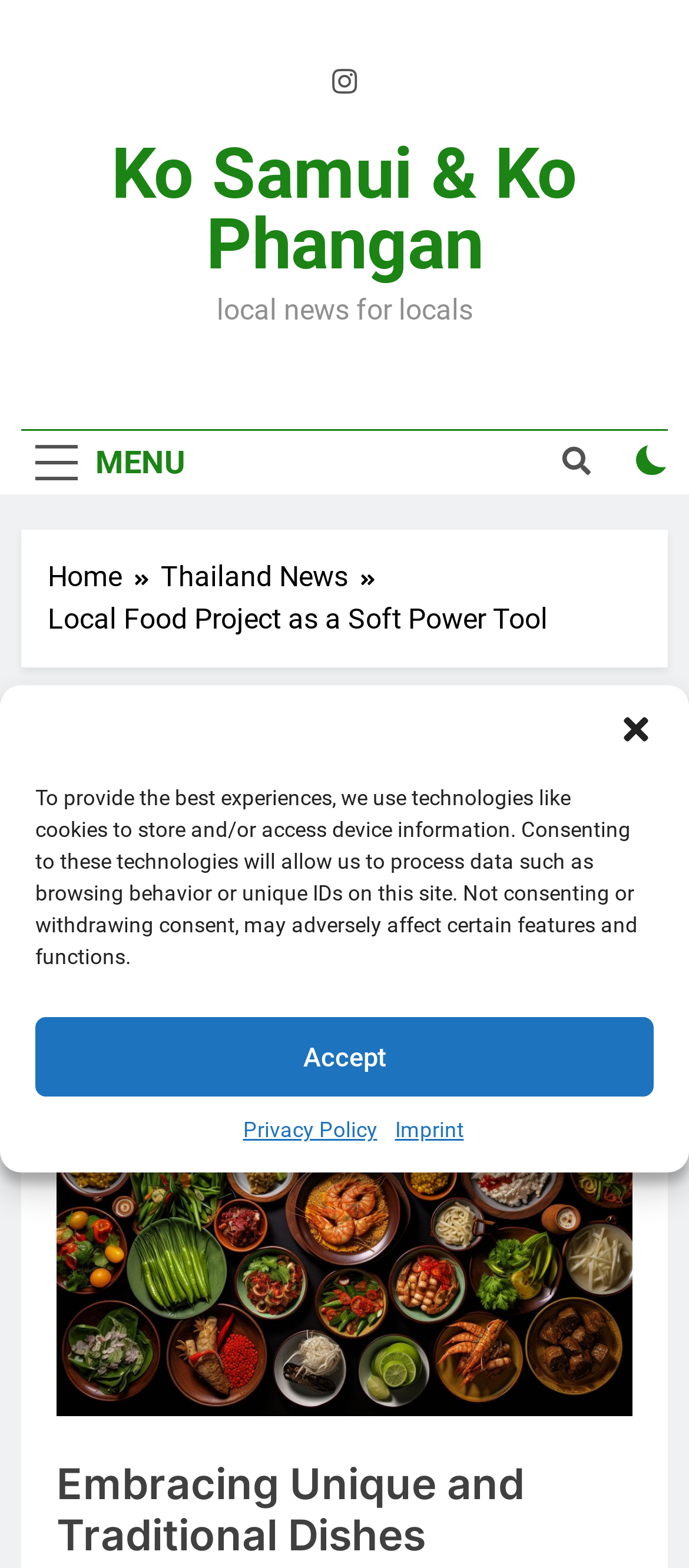Determine the bounding box of the UI element mentioned here: "Privacy Policy". The coordinates must be in the format [left, top, right, bottom] with values ranging from 0 to 1.

[0.353, 0.711, 0.547, 0.731]